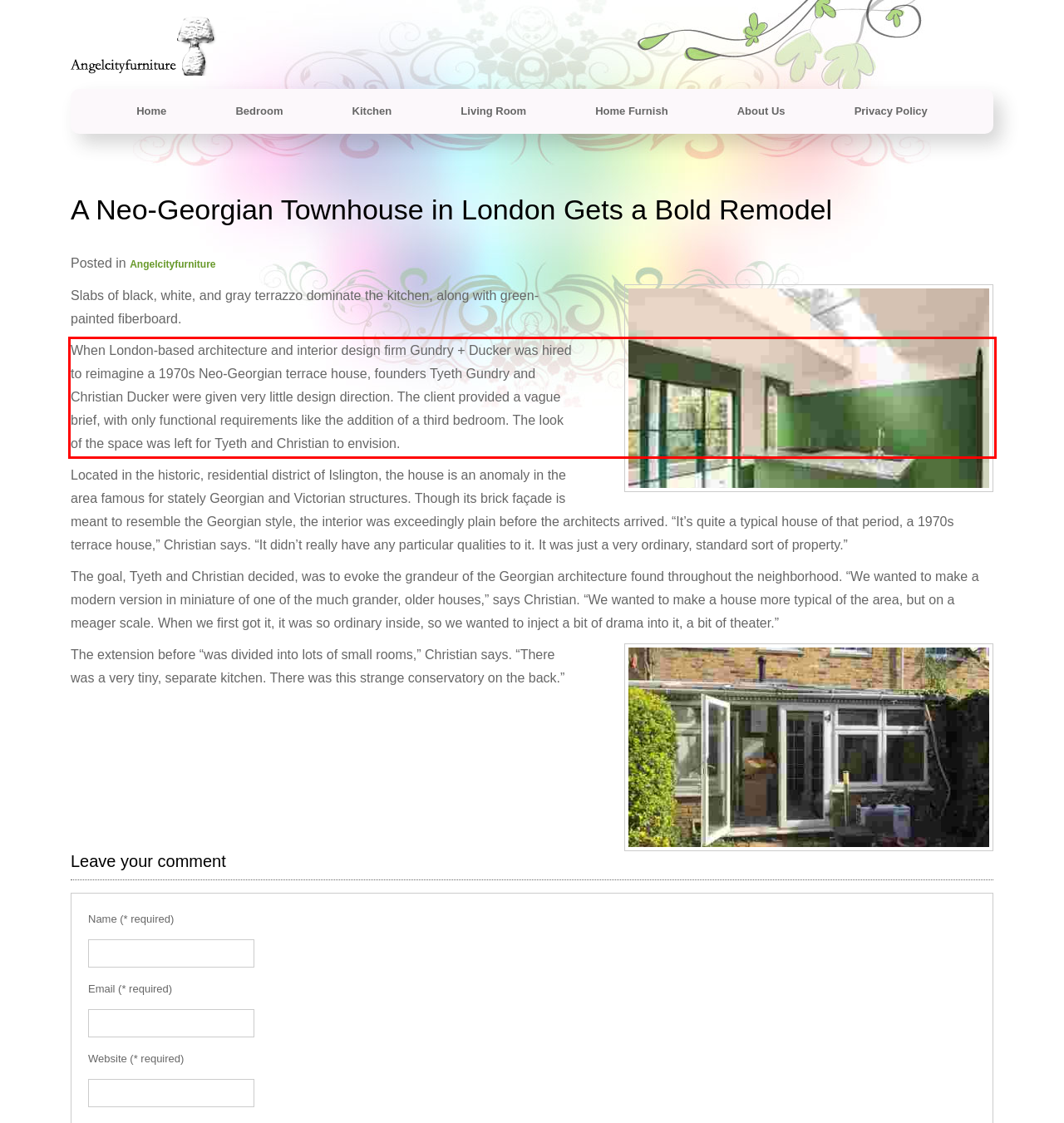Identify the red bounding box in the webpage screenshot and perform OCR to generate the text content enclosed.

When London-based architecture and interior design firm Gundry + Ducker was hired to reimagine a 1970s Neo-Georgian terrace house, founders Tyeth Gundry and Christian Ducker were given very little design direction. The client provided a vague brief, with only functional requirements like the addition of a third bedroom. The look of the space was left for Tyeth and Christian to envision.